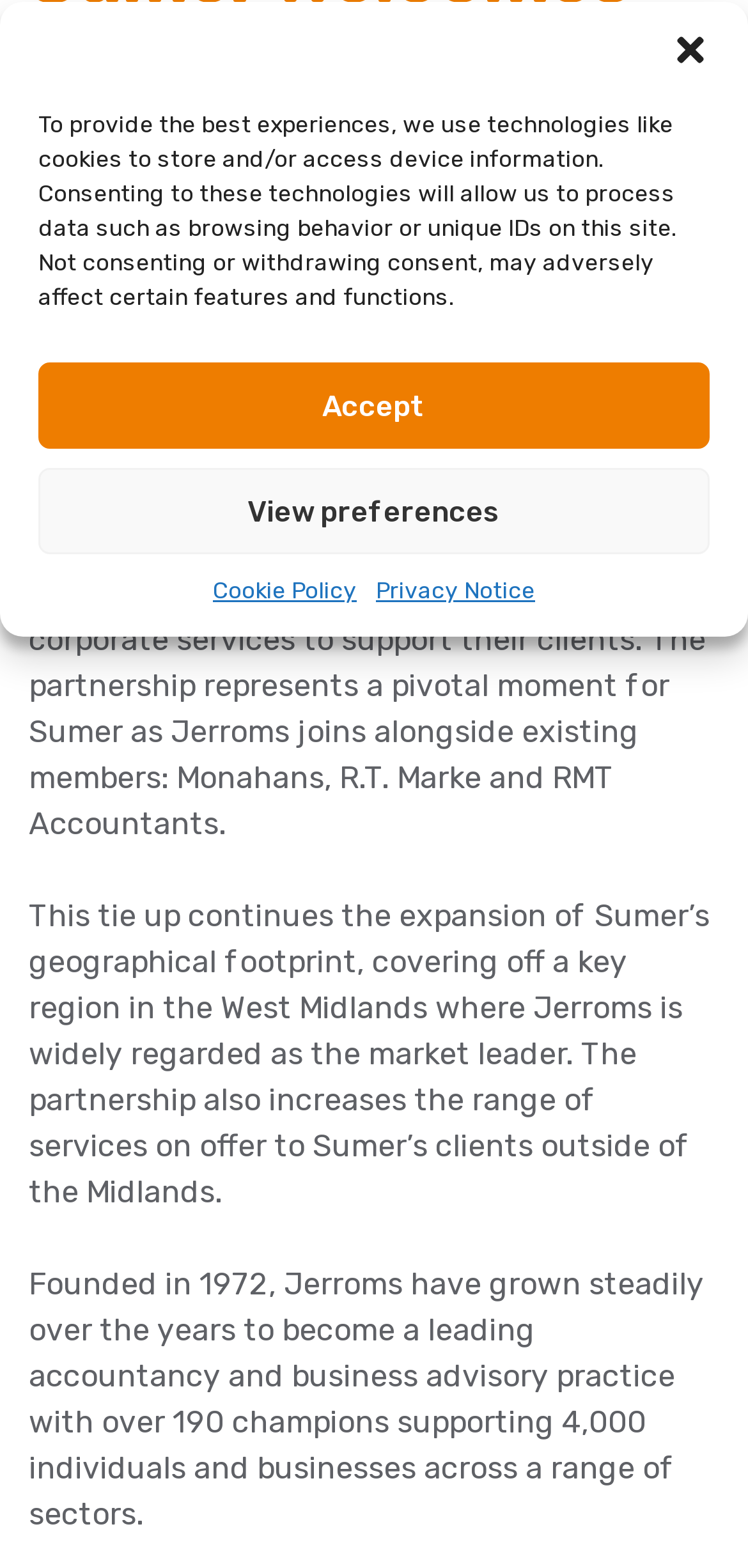Give the bounding box coordinates for the element described as: "Jamie".

None